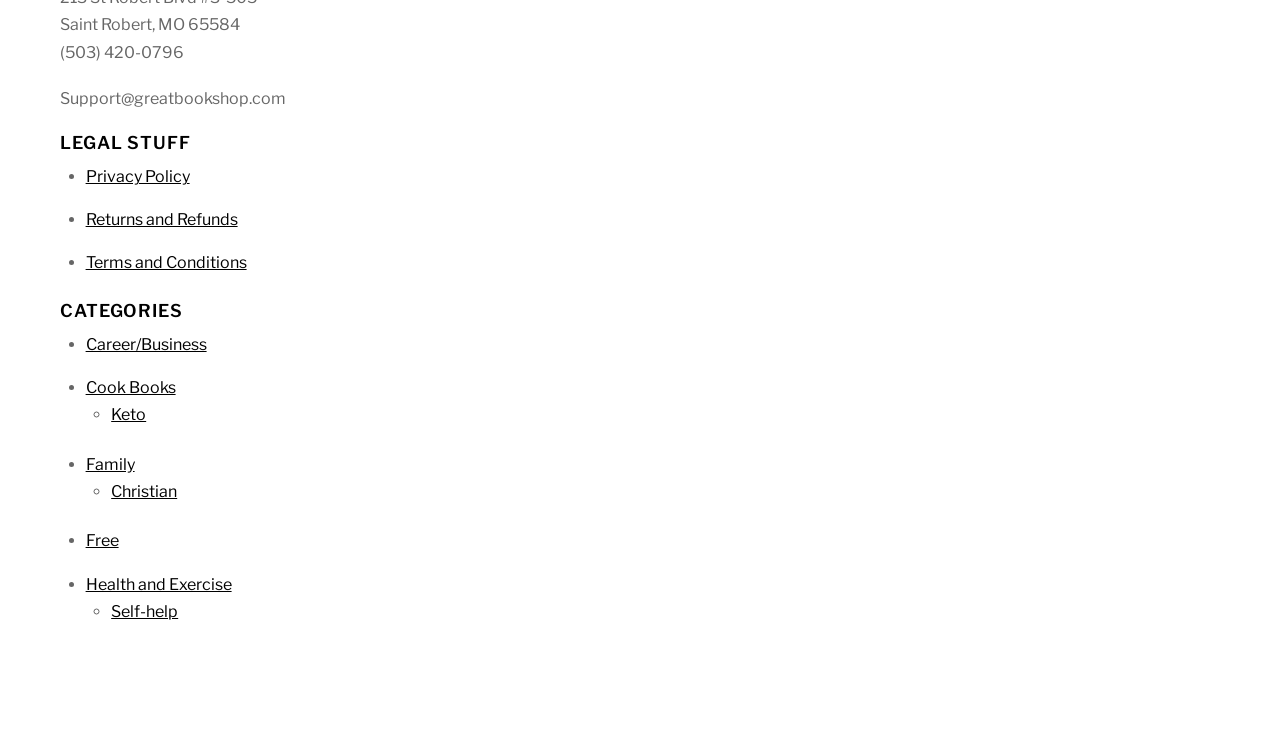Determine the bounding box coordinates for the UI element described. Format the coordinates as (top-left x, top-left y, bottom-right x, bottom-right y) and ensure all values are between 0 and 1. Element description: LTS versions of Node.js

None